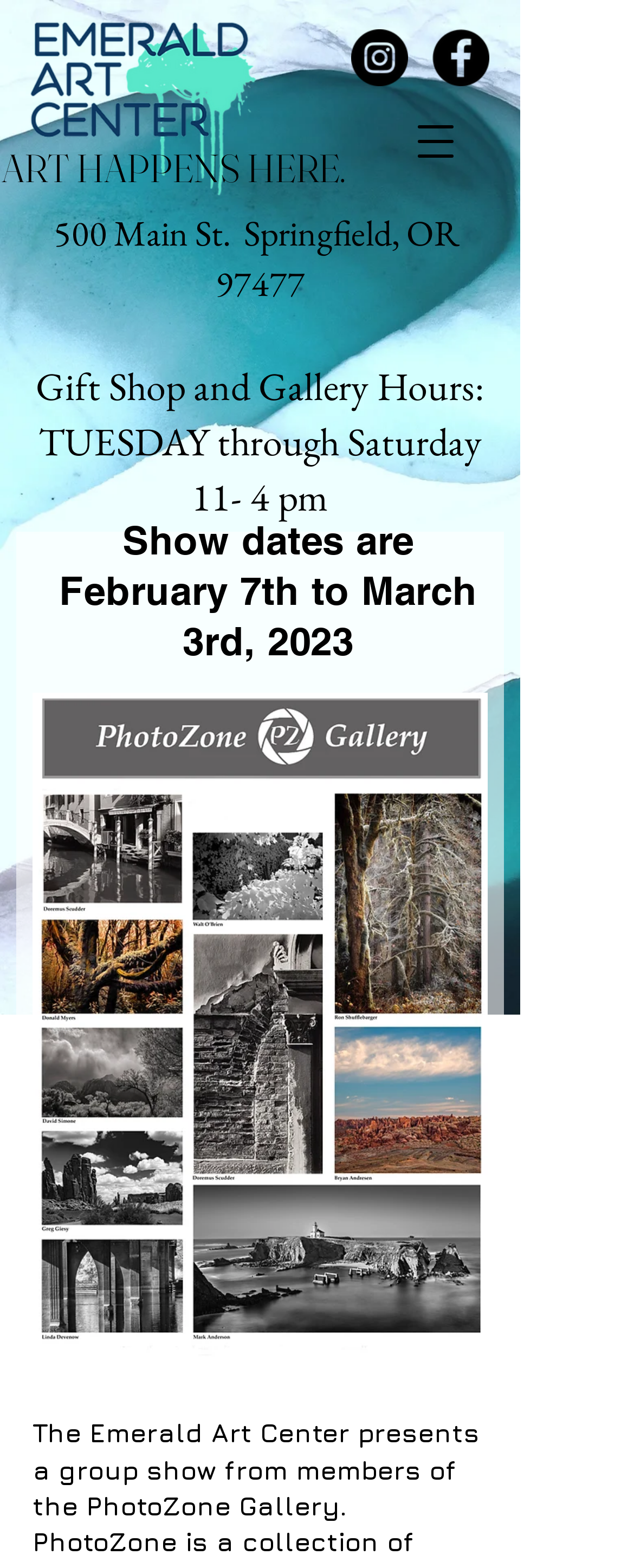Summarize the webpage with a detailed and informative caption.

The webpage appears to be the February 2023 shows page of the Emerald Art Center. At the top left, there is the EAC logo, a teal-colored image. To the right of the logo, there is a button to open the navigation menu. Below the logo, there is a line of text displaying the center's address: "500 Main St. Springfield, OR 97477".

On the top right, there is a social bar with links to Instagram and Facebook, each represented by their respective icons. Below the social bar, there is a heading that announces the show dates, which are from February 7th to March 3rd, 2023.

In the middle of the page, there is a section with information about the gift shop and gallery hours. The hours are listed as Tuesday through Saturday from 11 am to 4 pm. Above this section, there is a slogan "ART HAPPENS HERE." in a prominent font.

The main content of the page is an image of a poster, which takes up most of the page's real estate. The poster likely contains information about the shows and events happening during February 2023.